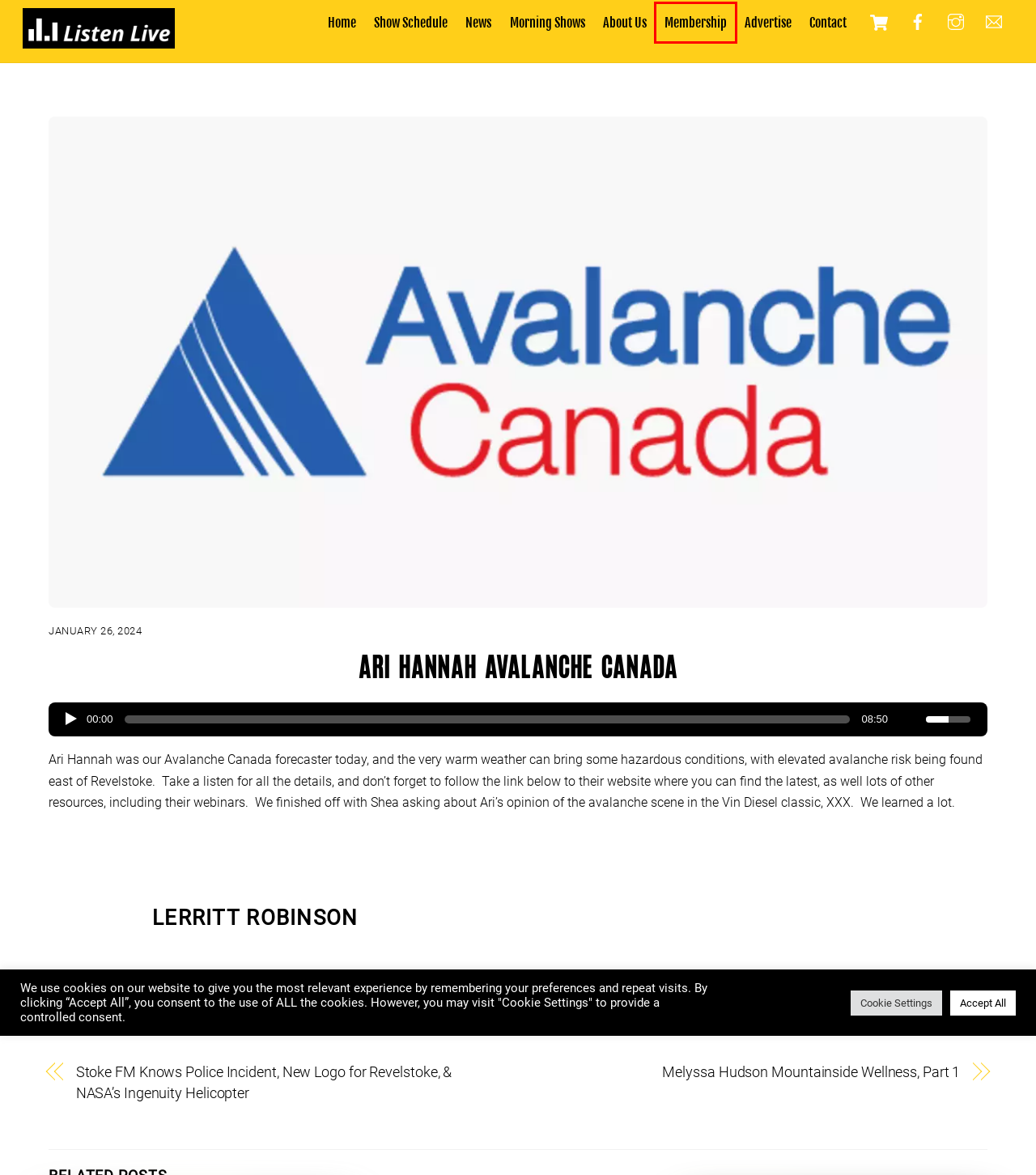Look at the screenshot of the webpage and find the element within the red bounding box. Choose the webpage description that best fits the new webpage that will appear after clicking the element. Here are the candidates:
A. The Morning Show - StokeFM
B. About - StokeFM
C. Contact - StokeFM
D. Stoke FM Knows Police Incident, New Logo for Revelstoke, & NASA’s Ingenuity Helicopter - StokeFM
E. Melyssa Hudson Mountainside Wellness, Part 1 - StokeFM
F. News - StokeFM
G. Advertise - StokeFM
H. Membership - StokeFM

H